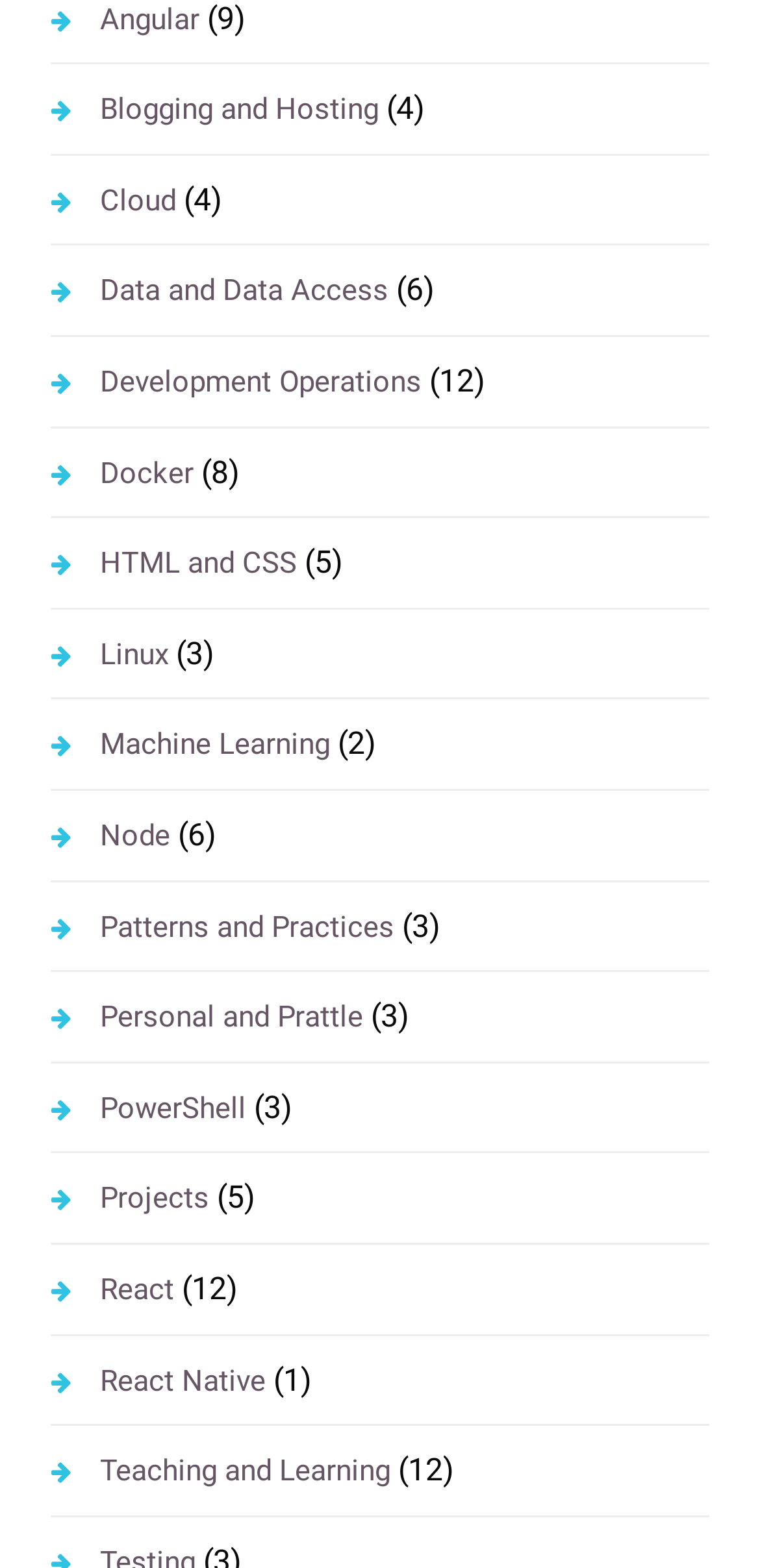How many links have a topic related to programming?
From the image, provide a succinct answer in one word or a short phrase.

7